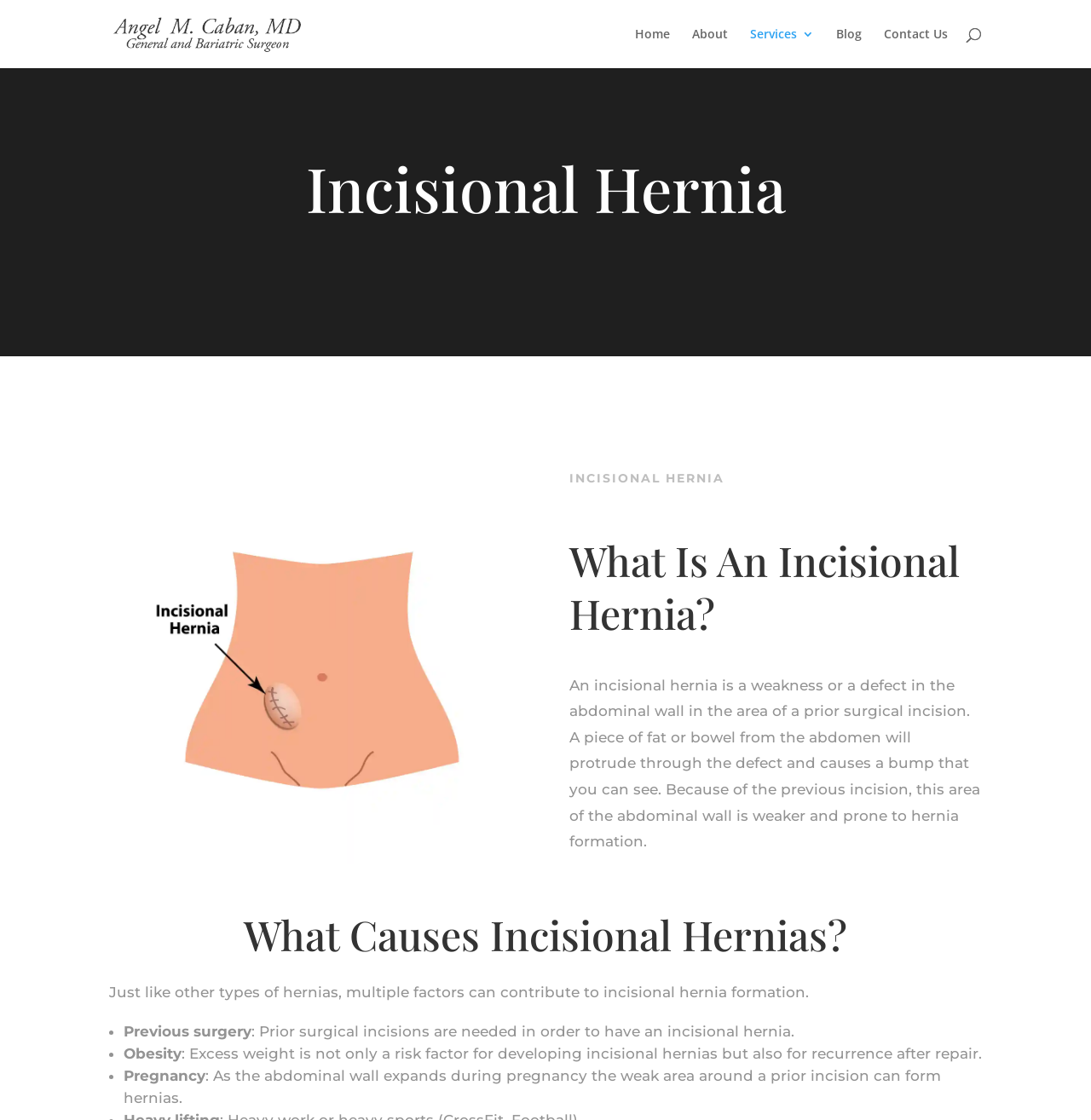Predict the bounding box of the UI element based on the description: "alt="Dr. Angel M. Caban, MD"". The coordinates should be four float numbers between 0 and 1, formatted as [left, top, right, bottom].

[0.103, 0.022, 0.277, 0.036]